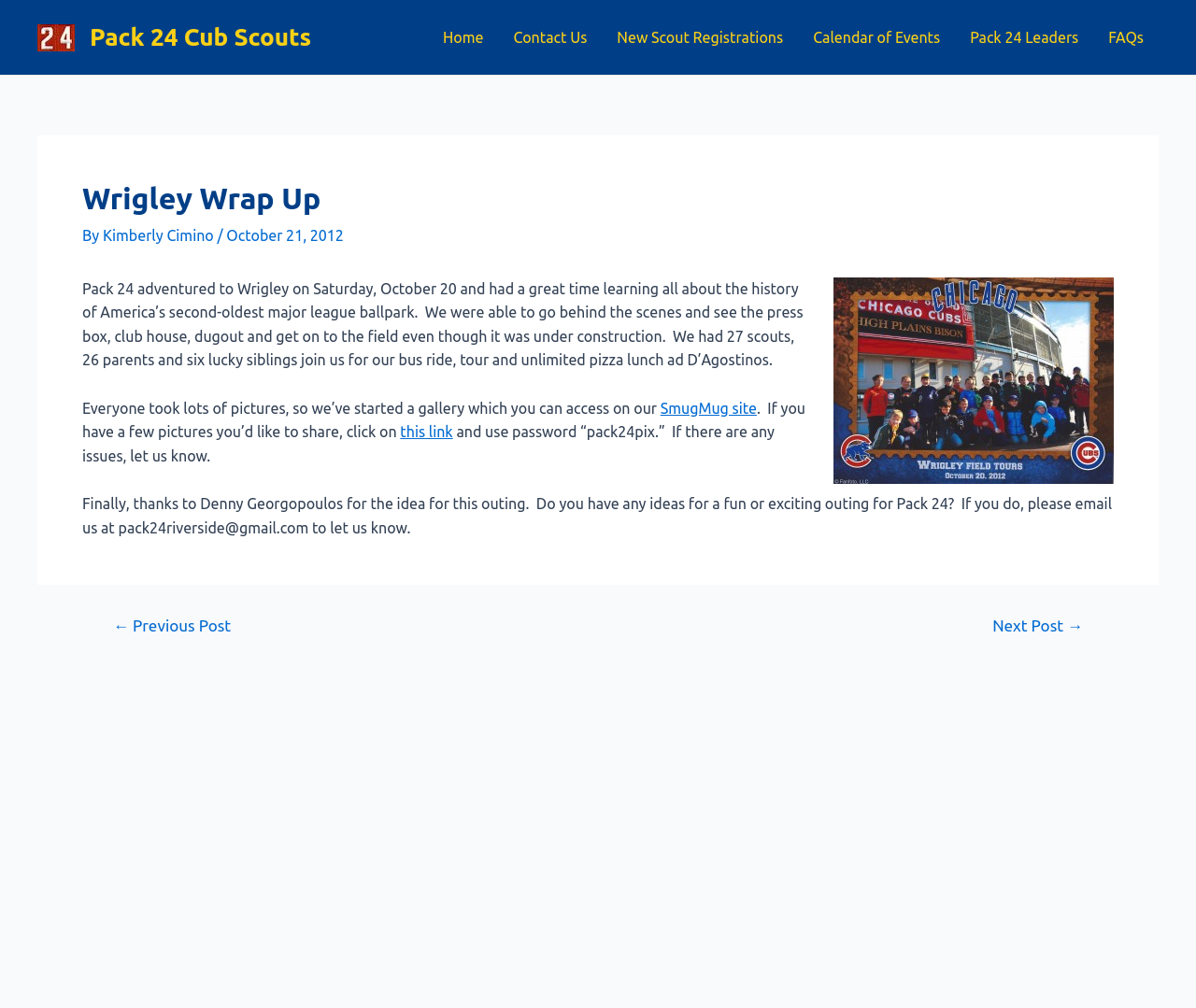Bounding box coordinates are specified in the format (top-left x, top-left y, bottom-right x, bottom-right y). All values are floating point numbers bounded between 0 and 1. Please provide the bounding box coordinate of the region this sentence describes: Contact Us

[0.417, 0.0, 0.503, 0.074]